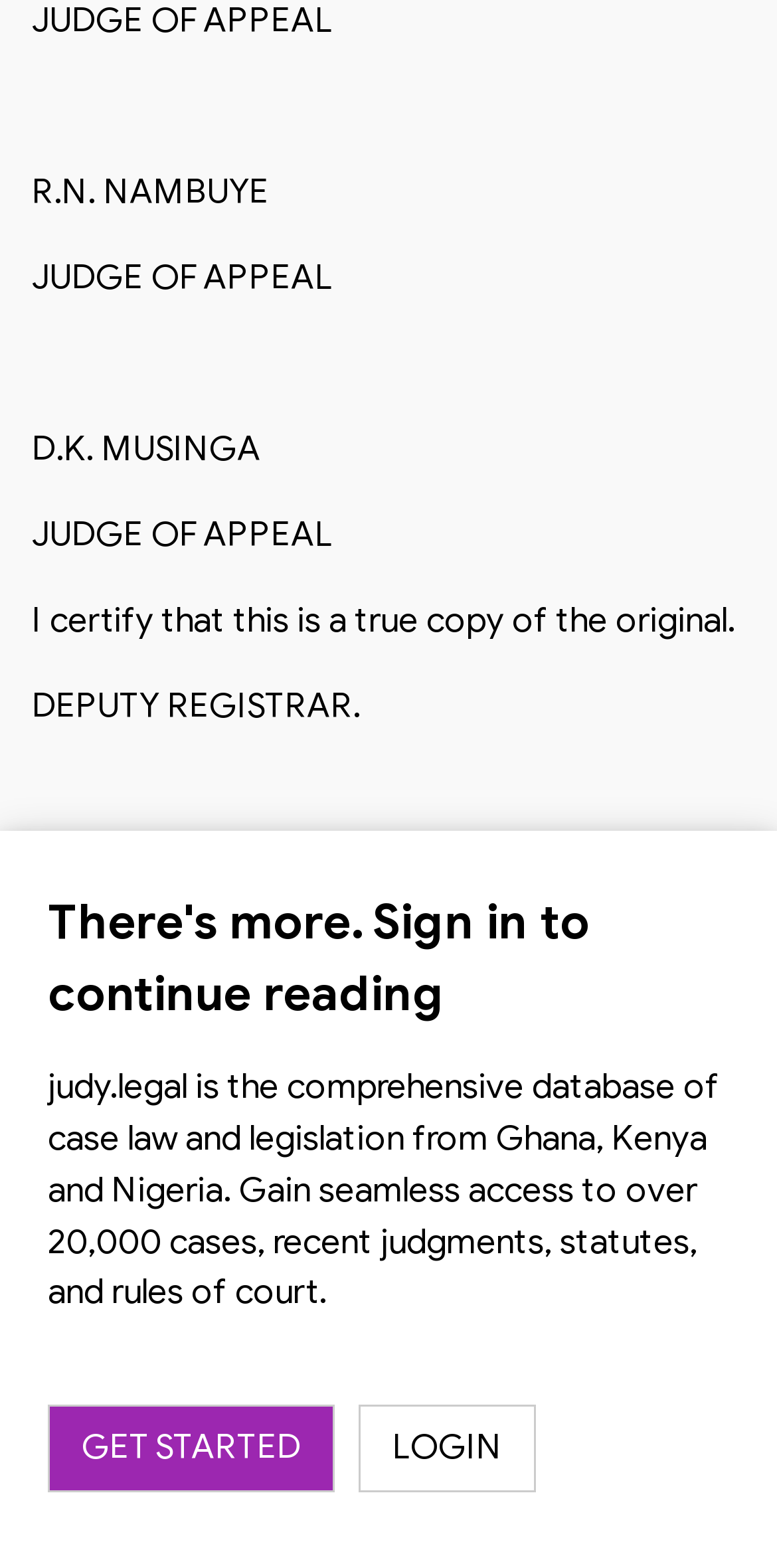Identify the bounding box coordinates for the UI element that matches this description: "Login".

[0.462, 0.896, 0.69, 0.952]